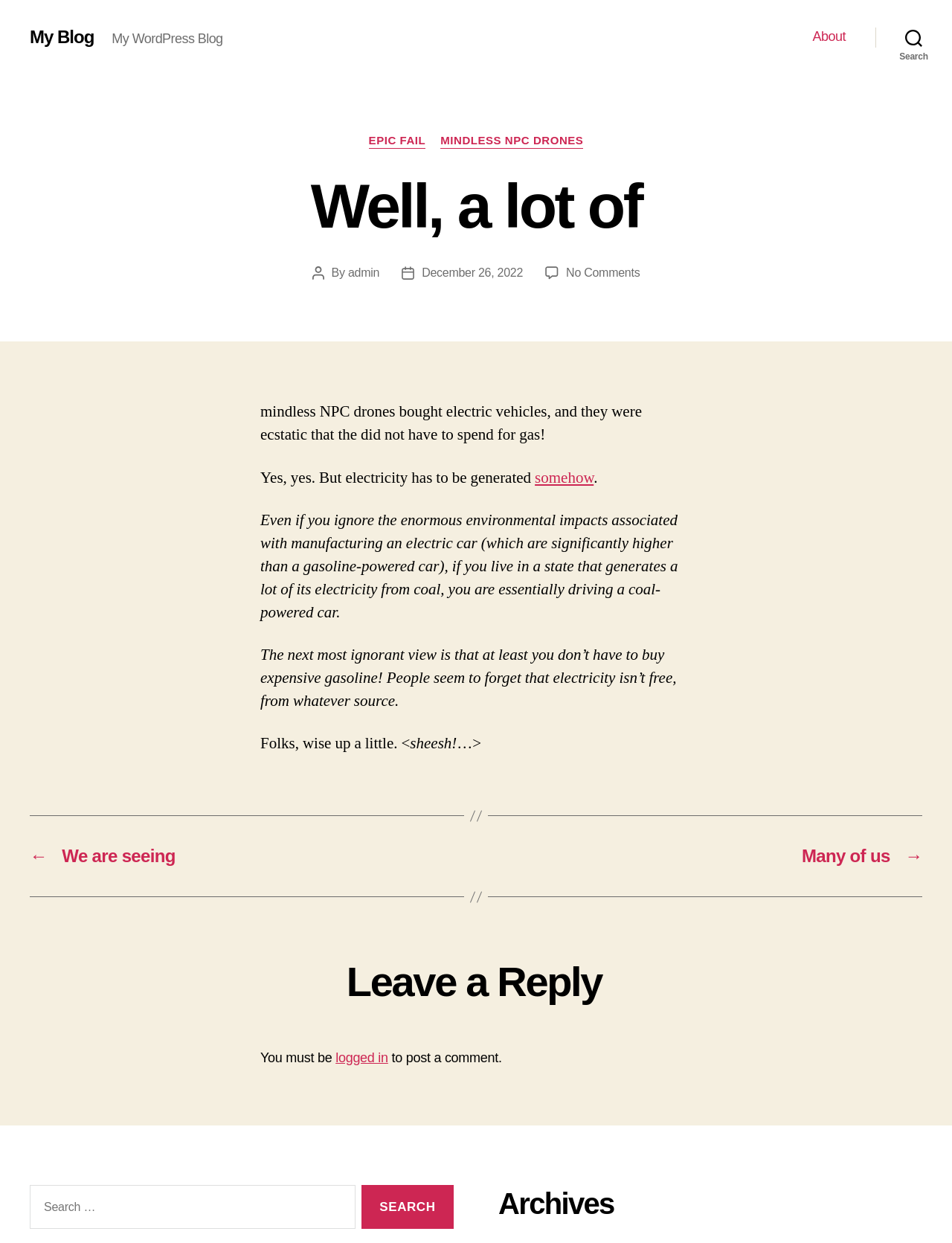Give a detailed account of the webpage.

This webpage is a blog titled "Well, a lot of – My Blog". At the top, there is a horizontal navigation bar with a link to "About" and a search button. Below the navigation bar, there is a main section that takes up most of the page. 

In the main section, there is an article with a header that reads "Well, a lot of". Below the header, there are links to categories "EPIC FAIL" and "MINDLESS NPC DRONES". The article's author and post date are displayed, with the author being "admin" and the post date being "December 26, 2022". 

The article's content is a series of paragraphs discussing electric vehicles, with links to related topics. The text is divided into several sections, with some sentences being separate paragraphs. There are no images on the page.

Below the article, there is a navigation section with links to other posts, including "We are seeing" and "Many of us". 

Further down, there is a section to leave a reply, where users can enter their comments. Users must be logged in to post a comment. 

At the very bottom of the page, there is a search section with a search box and a search button. The search section is labeled "Search for:".